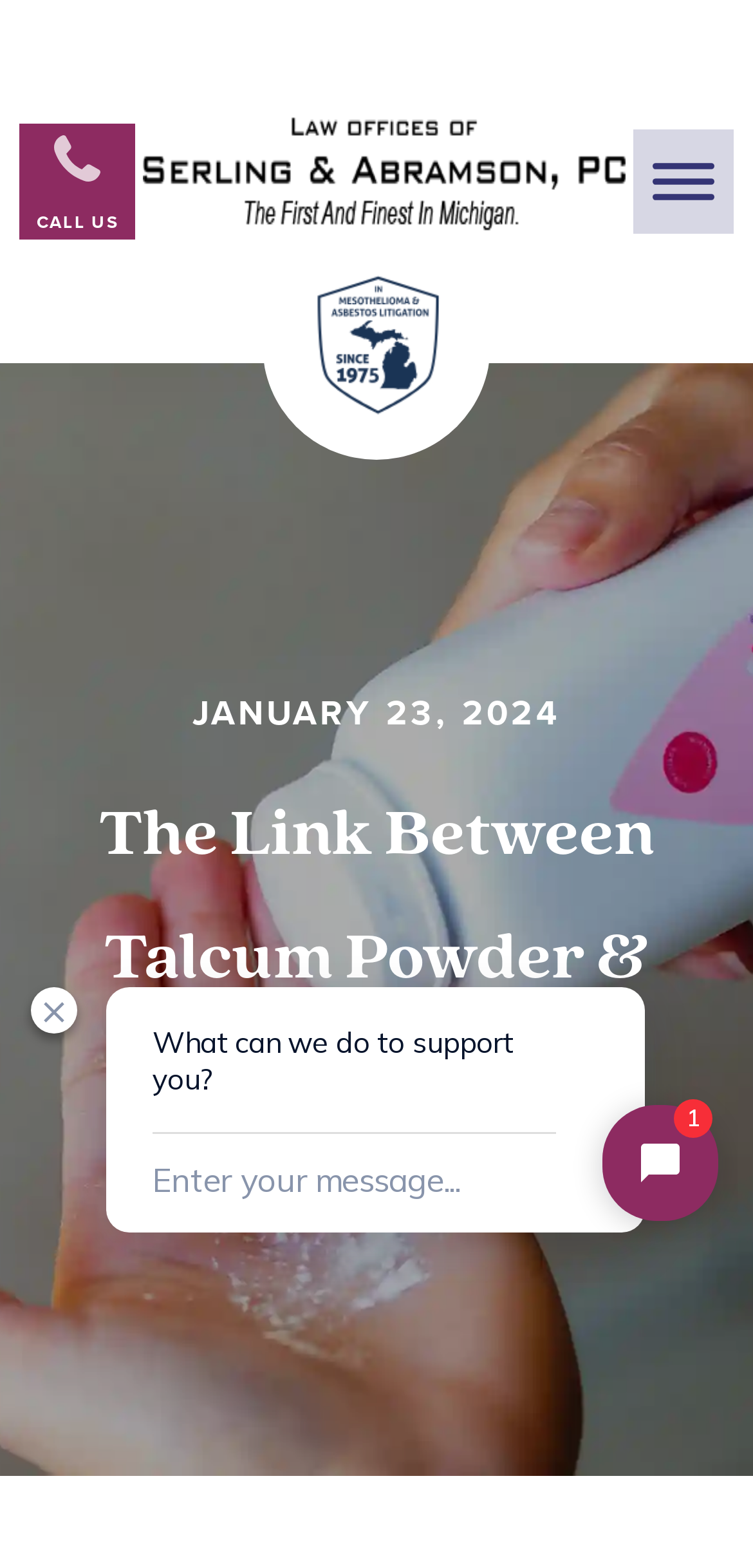Extract the primary heading text from the webpage.

The Link Between Talcum Powder & Ovarian Cancer